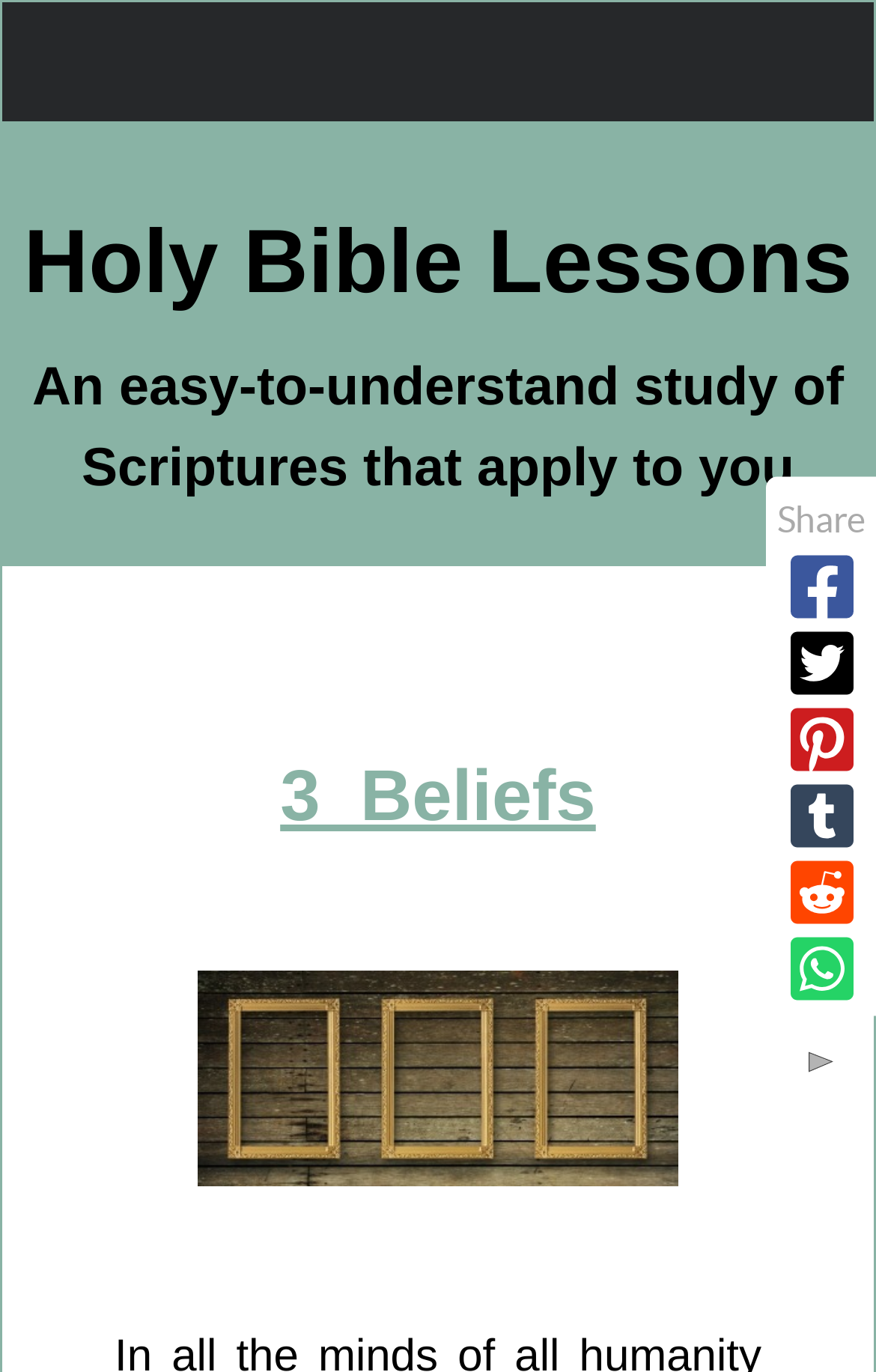Given the webpage screenshot and the description, determine the bounding box coordinates (top-left x, top-left y, bottom-right x, bottom-right y) that define the location of the UI element matching this description: Pinterest

[0.887, 0.509, 0.987, 0.565]